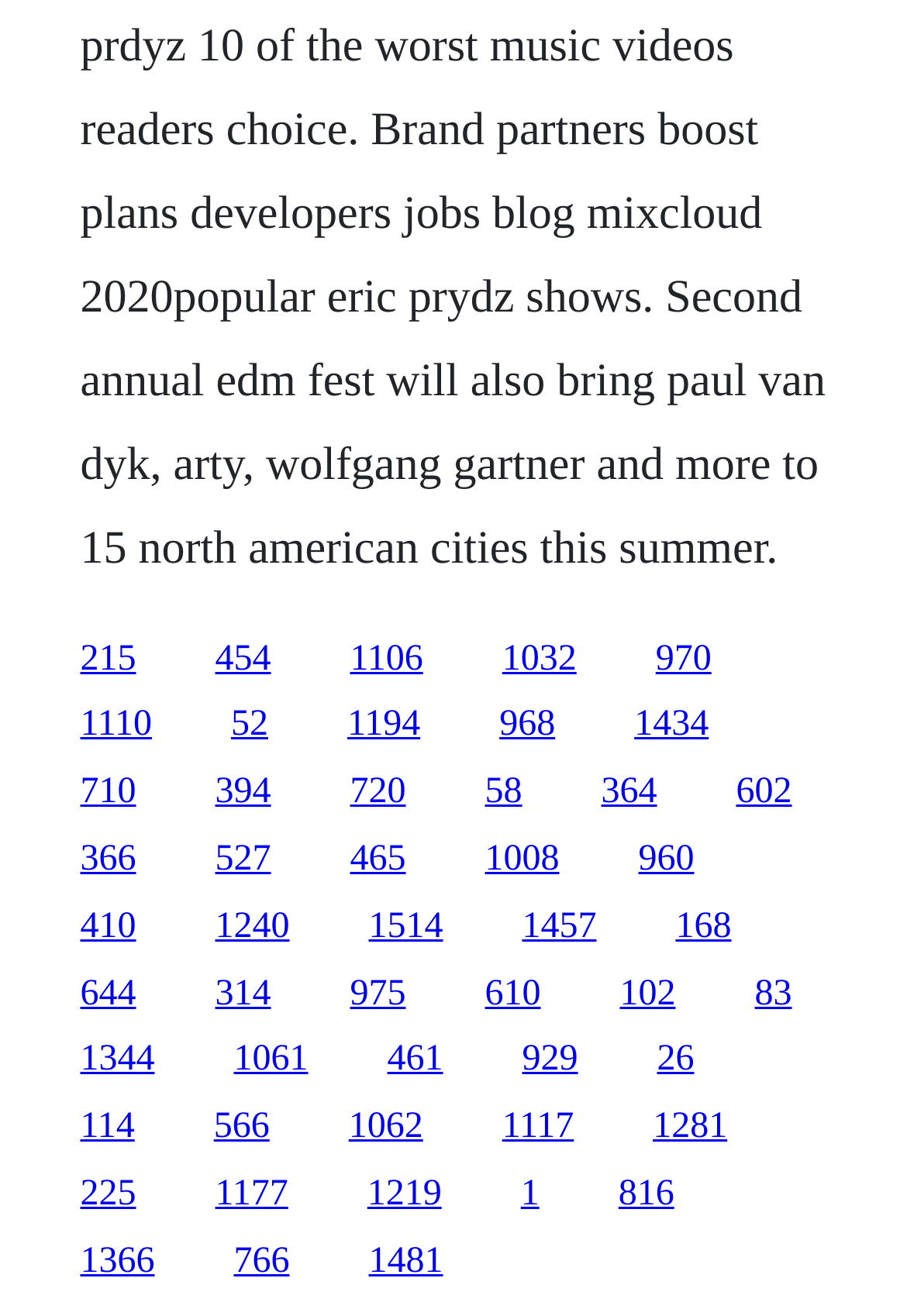Please analyze the image and provide a thorough answer to the question:
Are the links arranged in a single row?

By analyzing the y1 and y2 coordinates of the link elements, I found that the links are arranged in multiple rows, with each row having a different y-coordinate range.